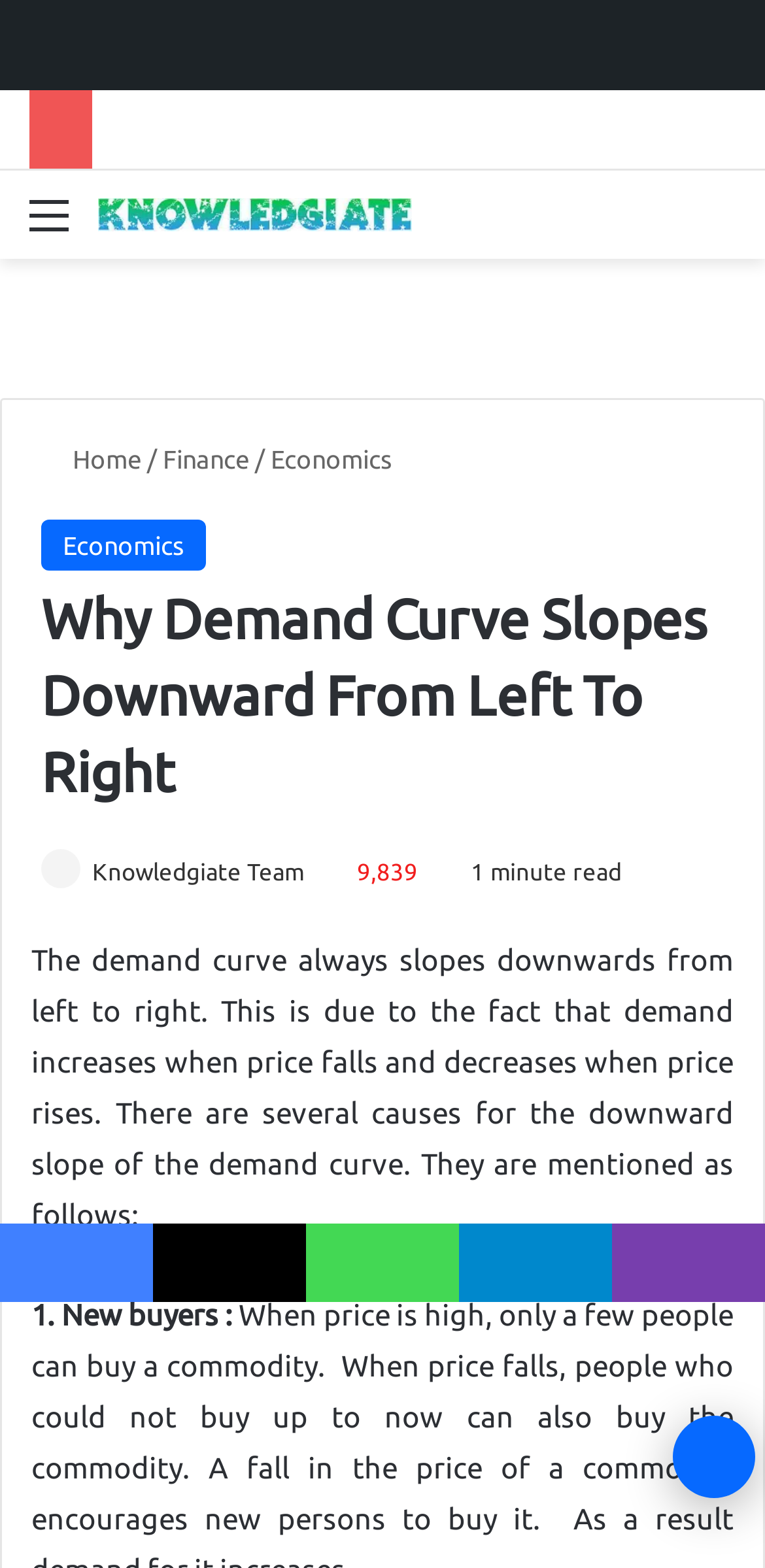Please predict the bounding box coordinates of the element's region where a click is necessary to complete the following instruction: "Search for something". The coordinates should be represented by four float numbers between 0 and 1, i.e., [left, top, right, bottom].

[0.91, 0.118, 0.962, 0.174]